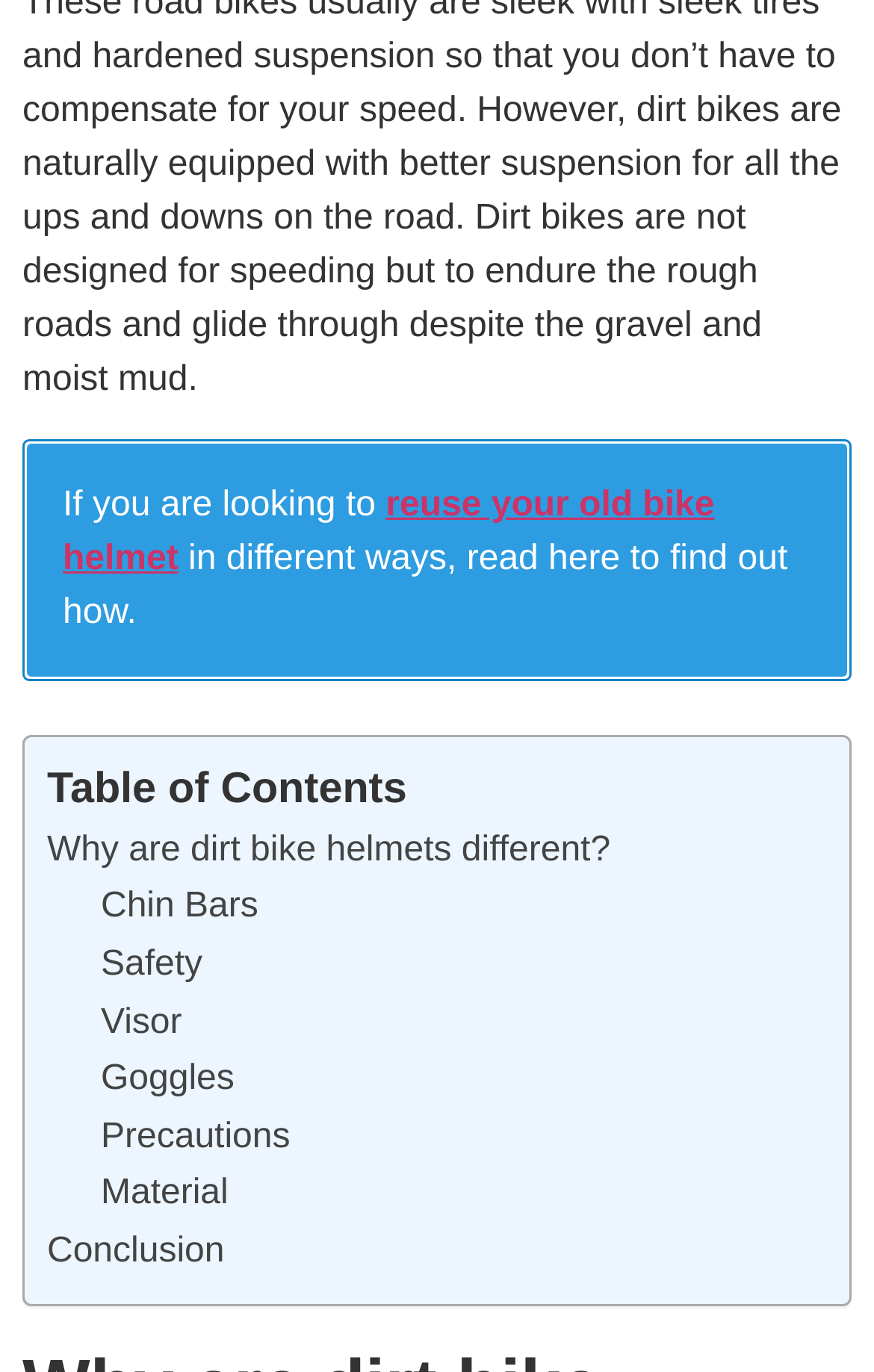Using the provided description reuse your old bike helmet, find the bounding box coordinates for the UI element. Provide the coordinates in (top-left x, top-left y, bottom-right x, bottom-right y) format, ensuring all values are between 0 and 1.

[0.072, 0.354, 0.817, 0.421]